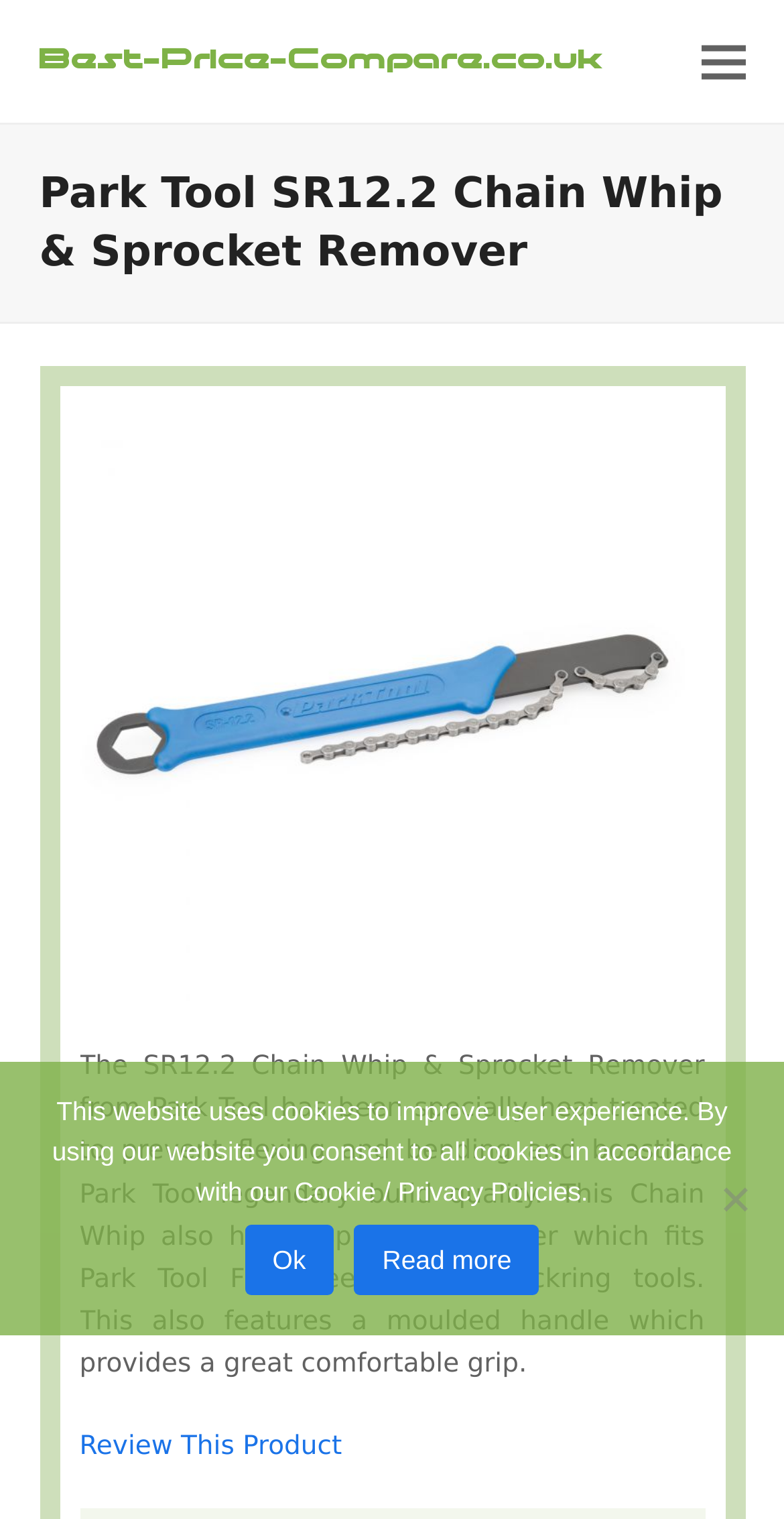Give a complete and precise description of the webpage's appearance.

The webpage is about the Park Tool SR12.2 Chain Whip & Sprocket Remover product. At the top, there is a link to "Best-Price-Compare.co.uk" and a button to toggle the mobile menu. Below that, there is a header section that spans the entire width of the page. Within the header, there is a heading that displays the product name, followed by an image of the product. The image takes up most of the width of the page and is positioned near the top.

Below the image, there is a block of text that provides a detailed description of the product, including its features and benefits. The text is positioned near the top of the page and spans most of the width. Next to the text, there is a link to "Review This Product".

At the bottom of the page, there is a cookie notice dialog that spans the entire width of the page. The dialog contains a message about the website's use of cookies and provides two links: "Ok" and "Read more". There is also a small "No" button positioned near the bottom right corner of the page.